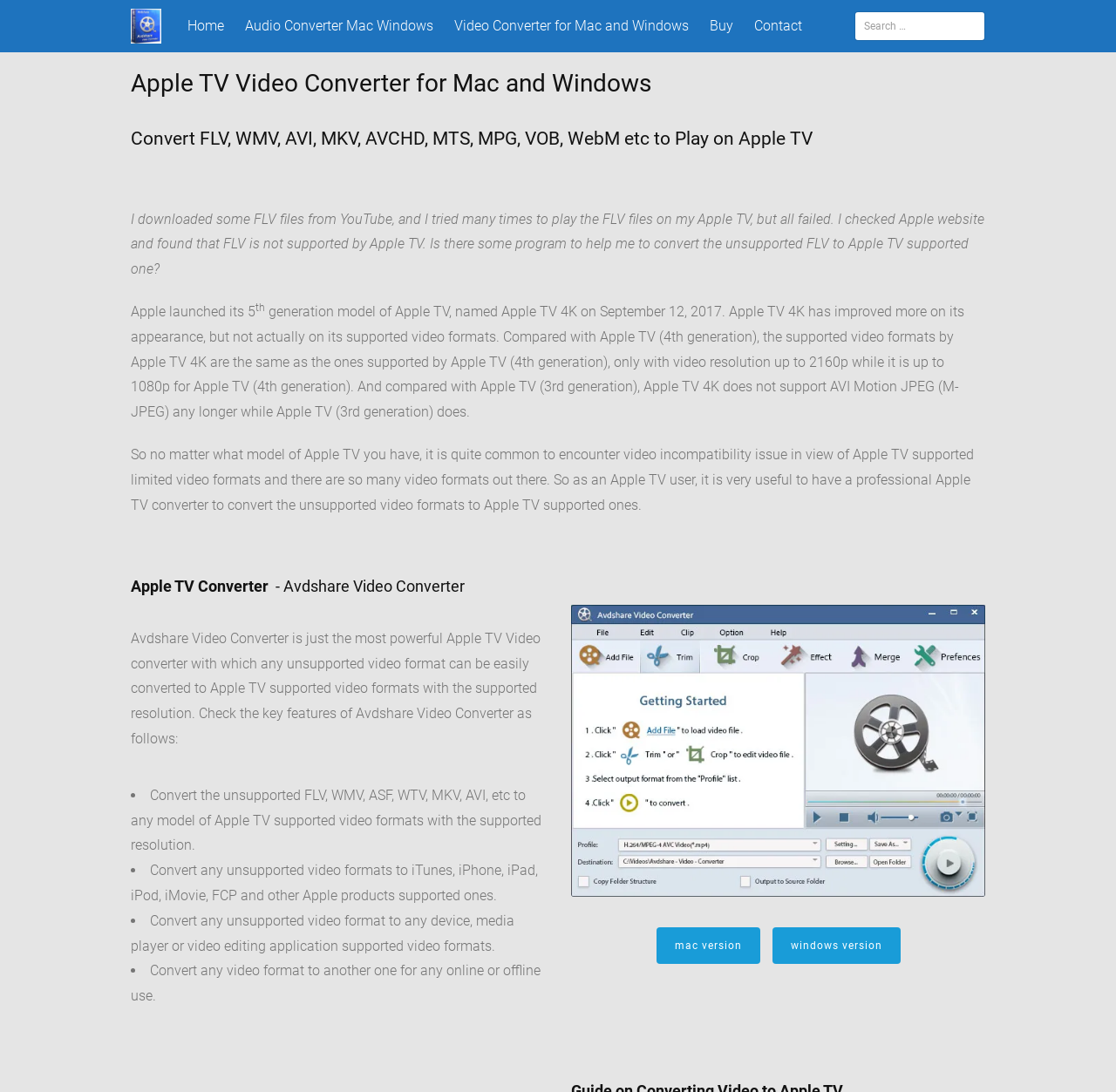From the screenshot, find the bounding box of the UI element matching this description: "Mac Version". Supply the bounding box coordinates in the form [left, top, right, bottom], each a float between 0 and 1.

[0.588, 0.849, 0.681, 0.883]